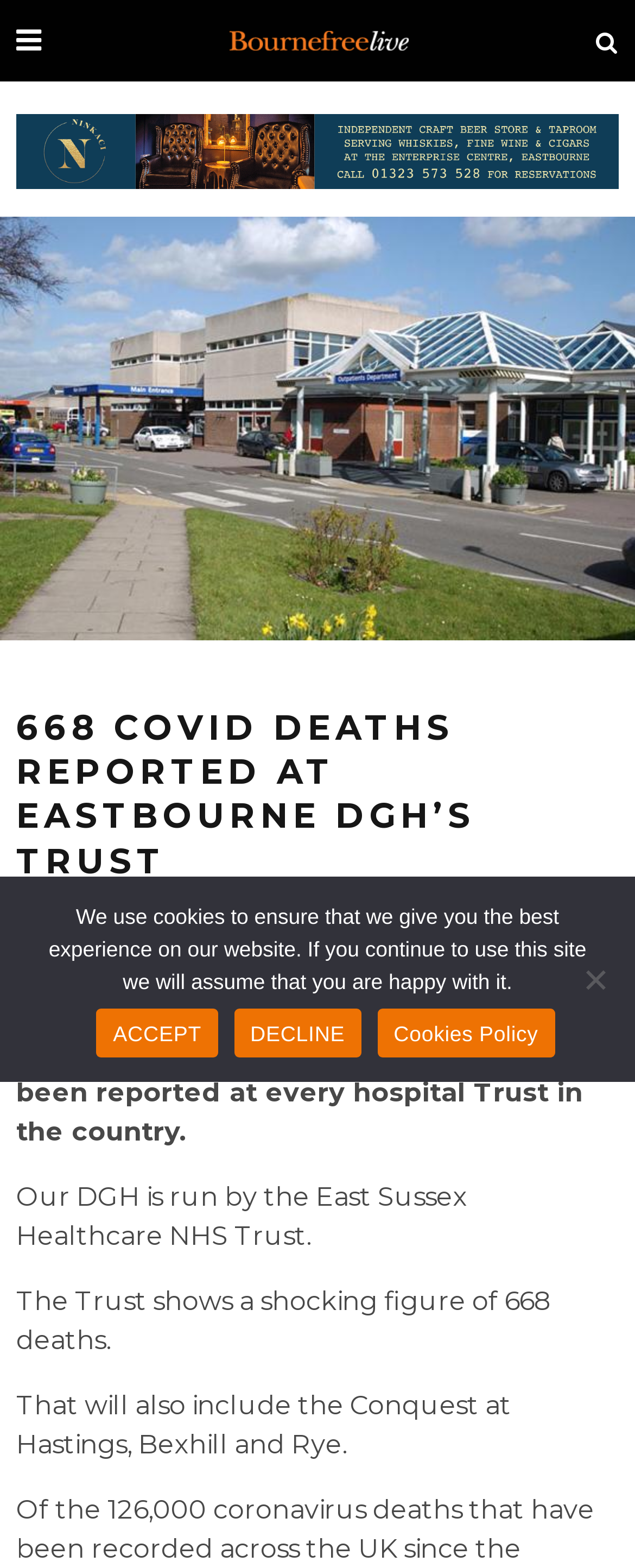Using the provided description 0, find the bounding box coordinates for the UI element. Provide the coordinates in (top-left x, top-left y, bottom-right x, bottom-right y) format, ensuring all values are between 0 and 1.

None